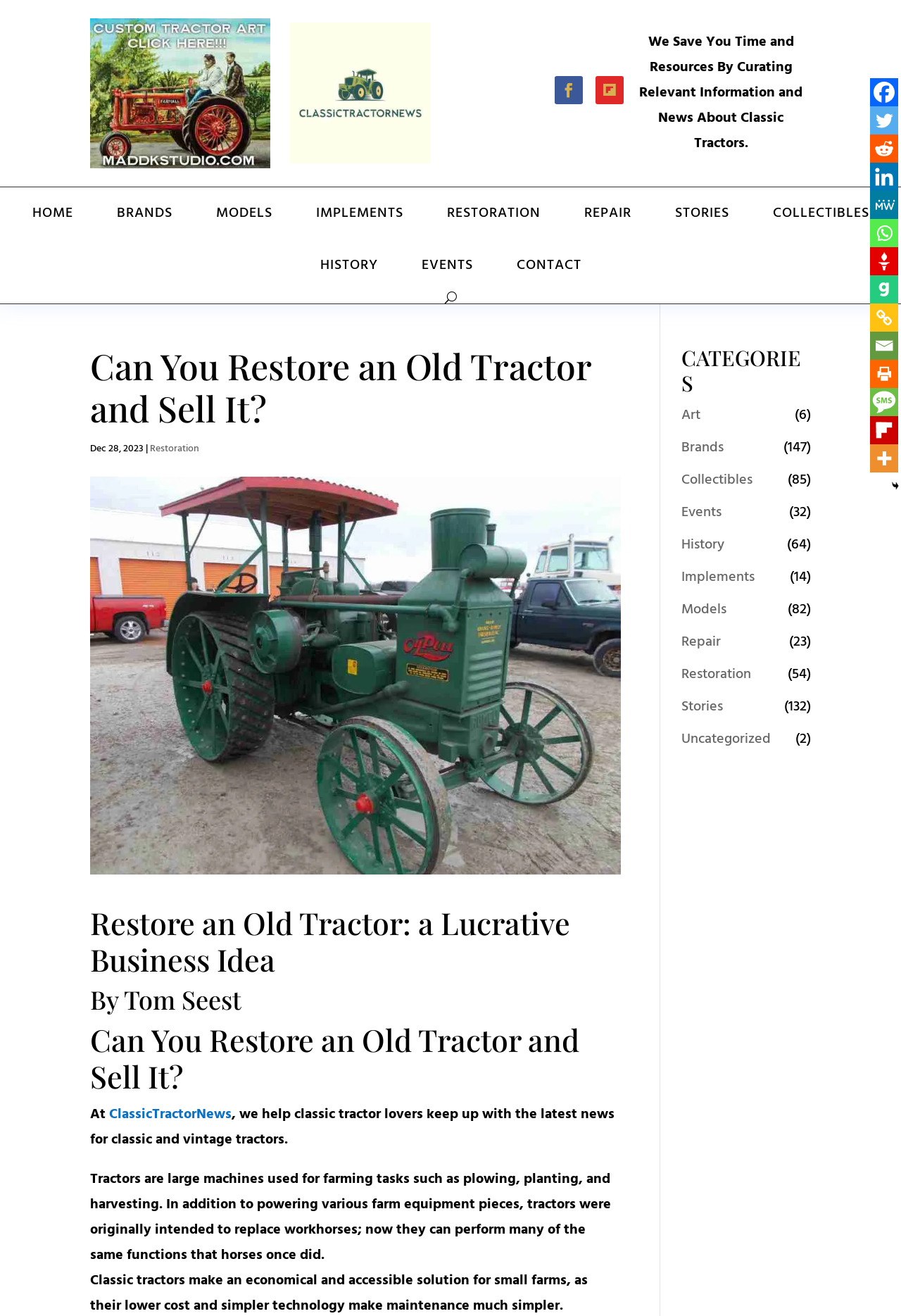Given the element description: "aria-label="Copy Link" title="Copy Link"", predict the bounding box coordinates of this UI element. The coordinates must be four float numbers between 0 and 1, given as [left, top, right, bottom].

[0.966, 0.231, 0.997, 0.252]